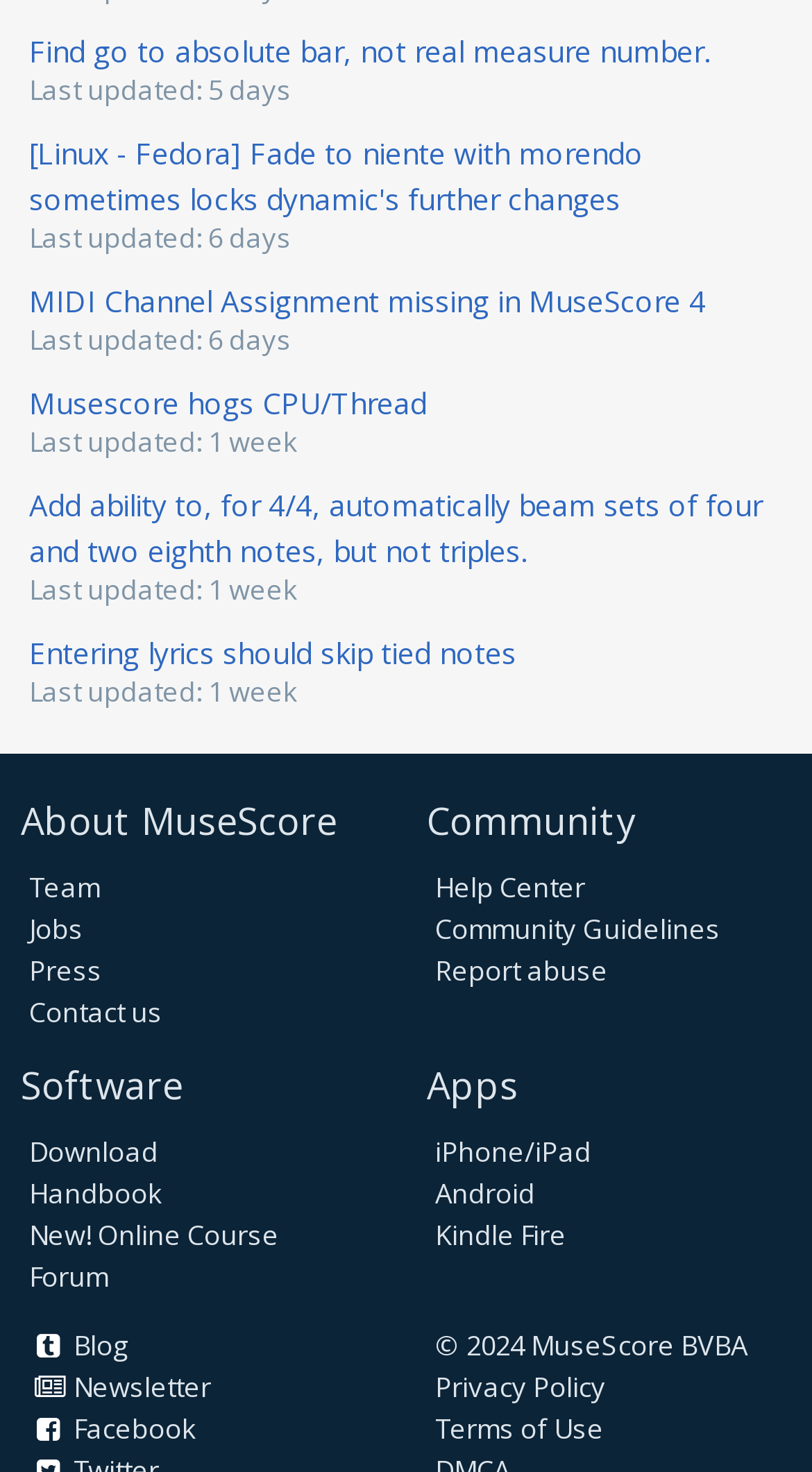Please identify the bounding box coordinates of the clickable element to fulfill the following instruction: "Download the software". The coordinates should be four float numbers between 0 and 1, i.e., [left, top, right, bottom].

[0.036, 0.769, 0.195, 0.795]